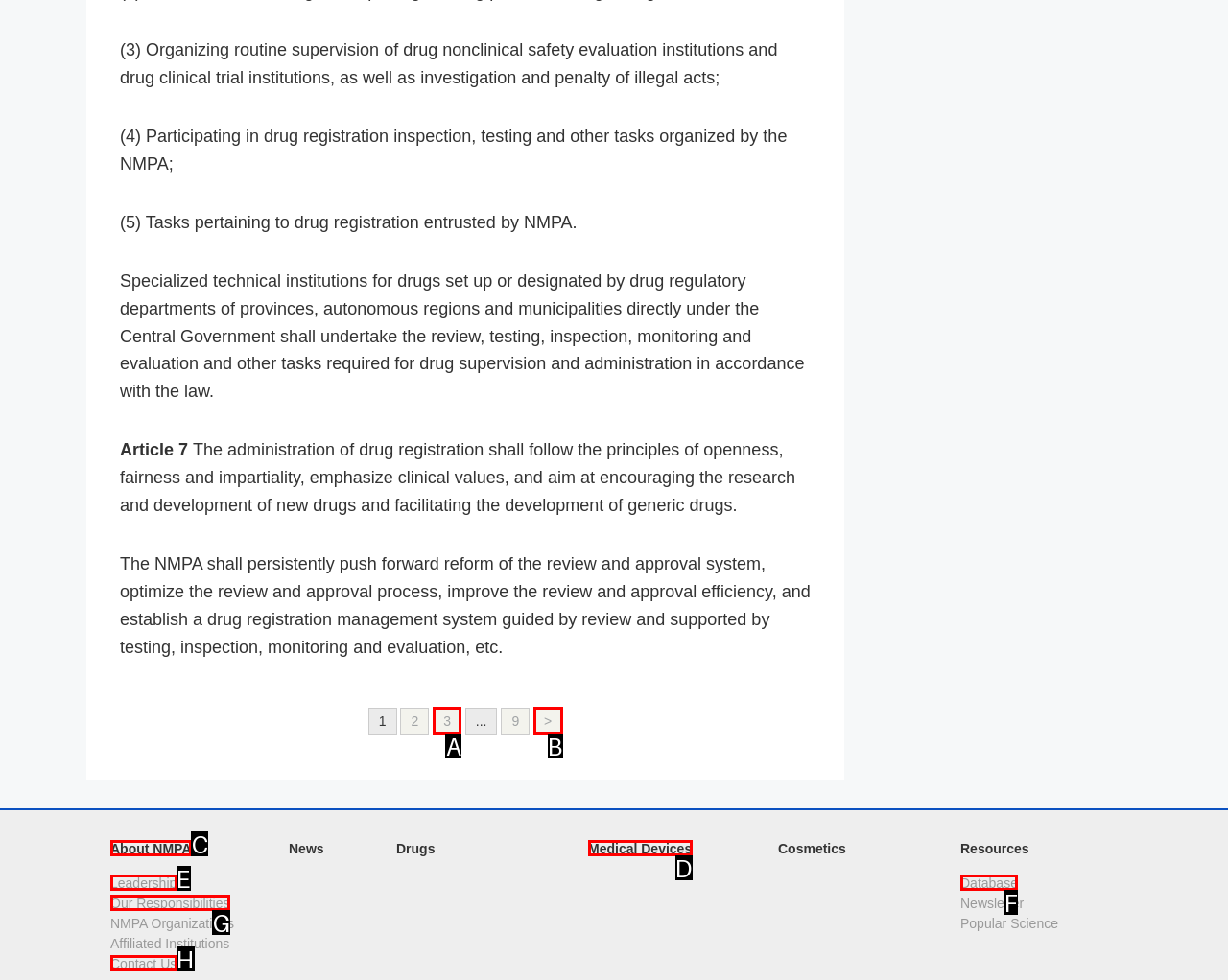What letter corresponds to the UI element described here: >
Reply with the letter from the options provided.

B